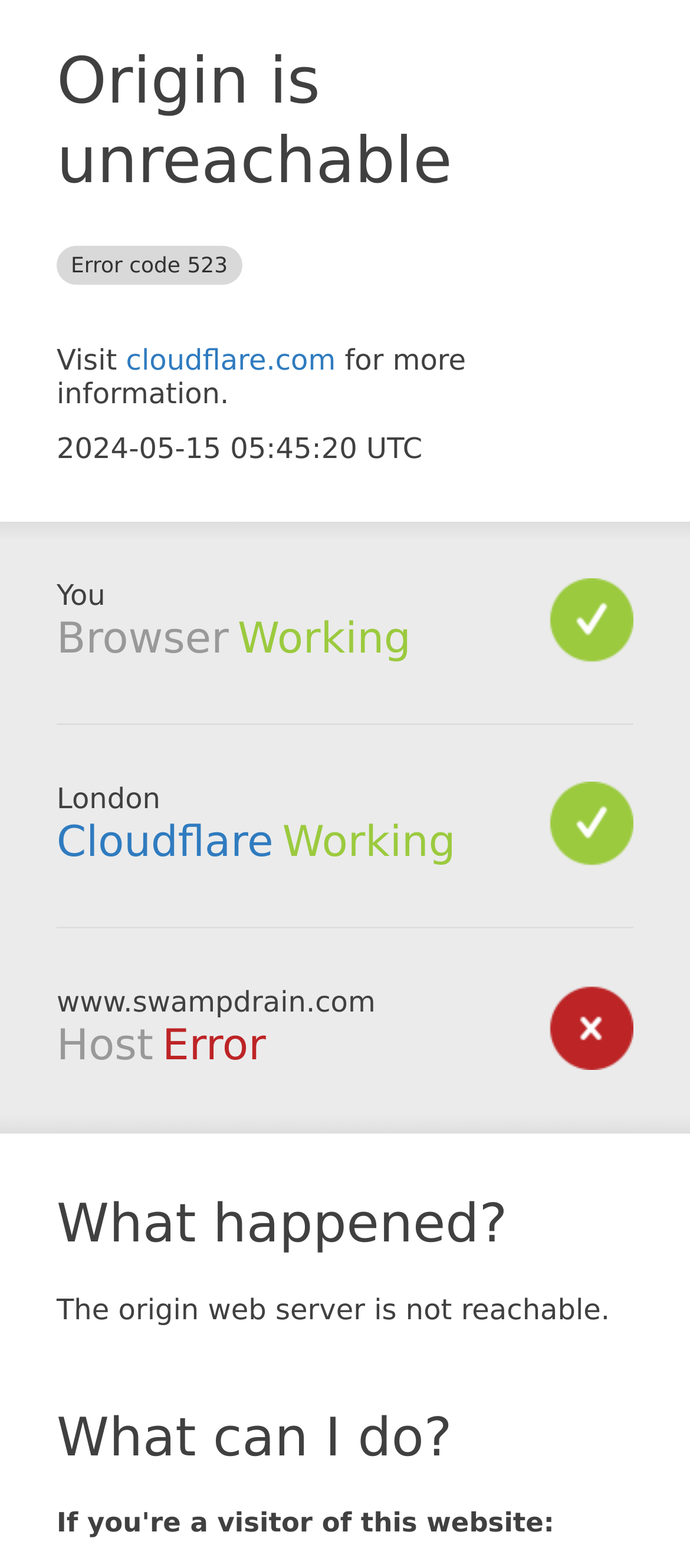Based on the element description Cloudflare, identify the bounding box of the UI element in the given webpage screenshot. The coordinates should be in the format (top-left x, top-left y, bottom-right x, bottom-right y) and must be between 0 and 1.

[0.082, 0.521, 0.396, 0.553]